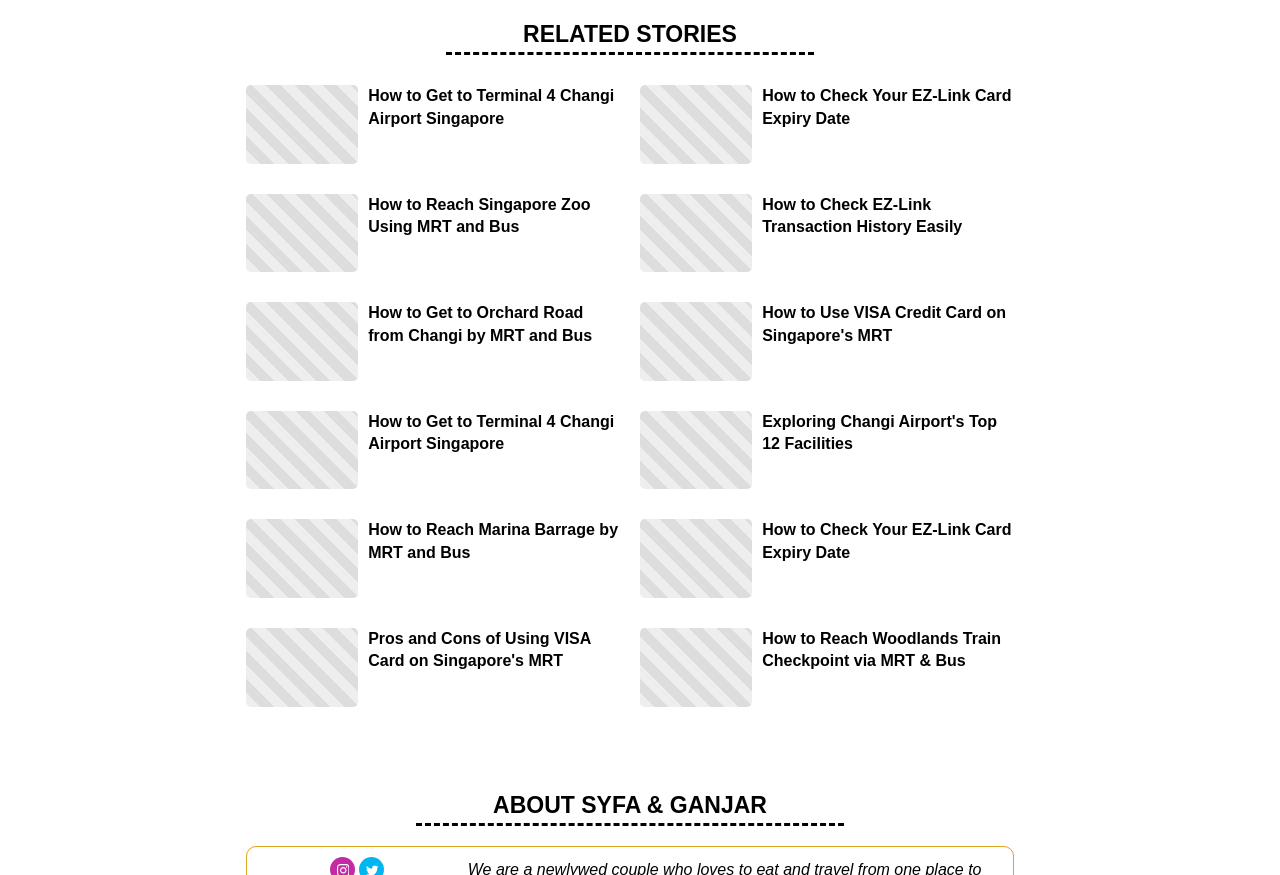Is there a story about using VISA credit card on MRT?
Could you answer the question in a detailed manner, providing as much information as possible?

I found a link 'How to Use VISA Credit Card on Singapore's MRT' under the 'RELATED STORIES' heading, which indicates that there is a story about using VISA credit card on MRT.